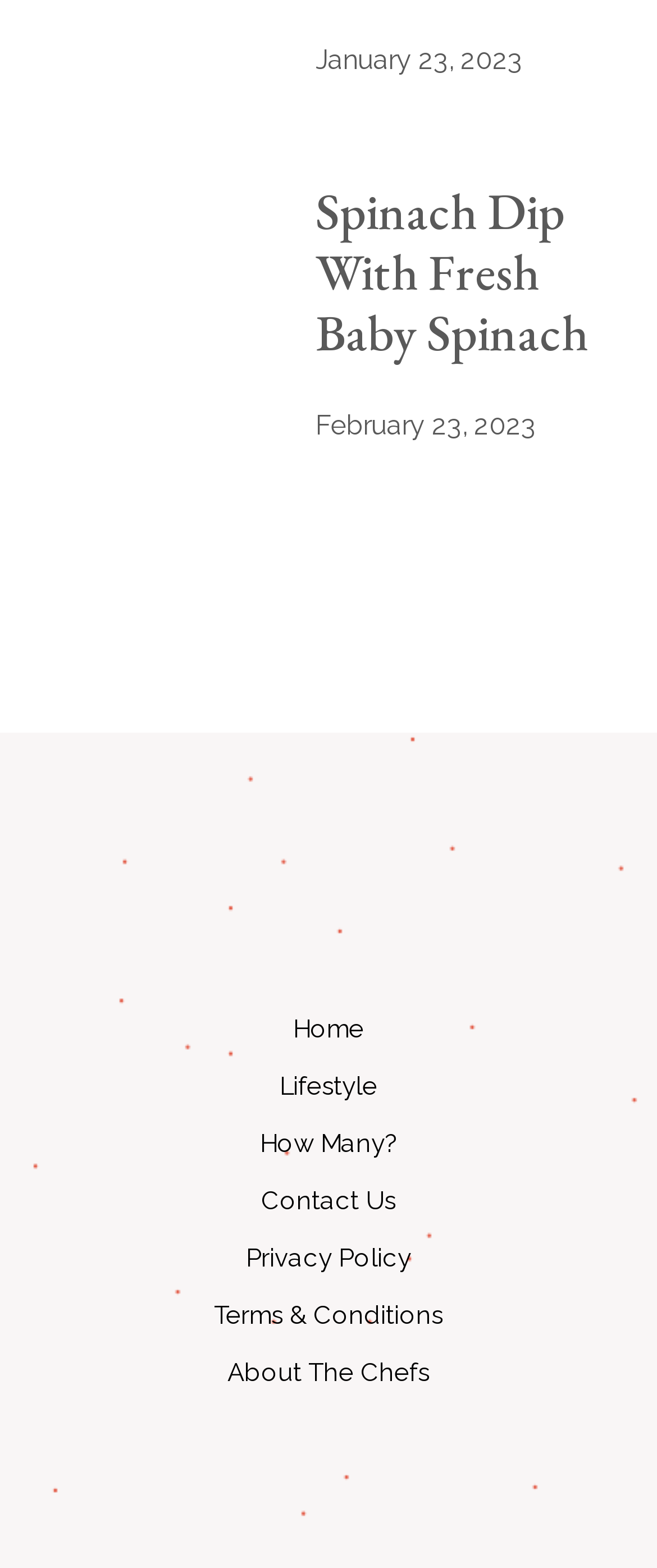Locate the bounding box coordinates of the item that should be clicked to fulfill the instruction: "read about the chefs".

[0.346, 0.866, 0.654, 0.885]